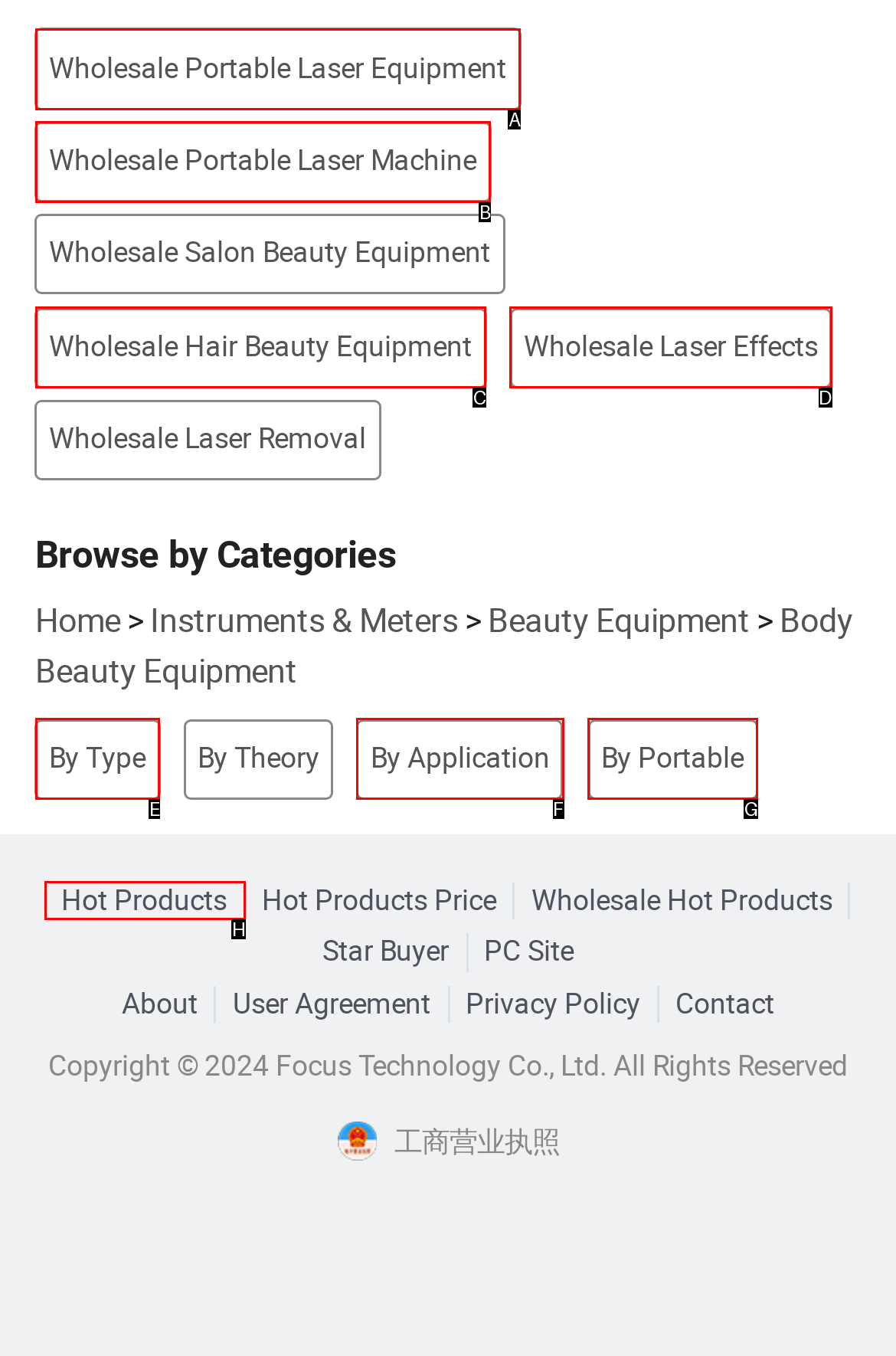To perform the task "View Hot Products", which UI element's letter should you select? Provide the letter directly.

H